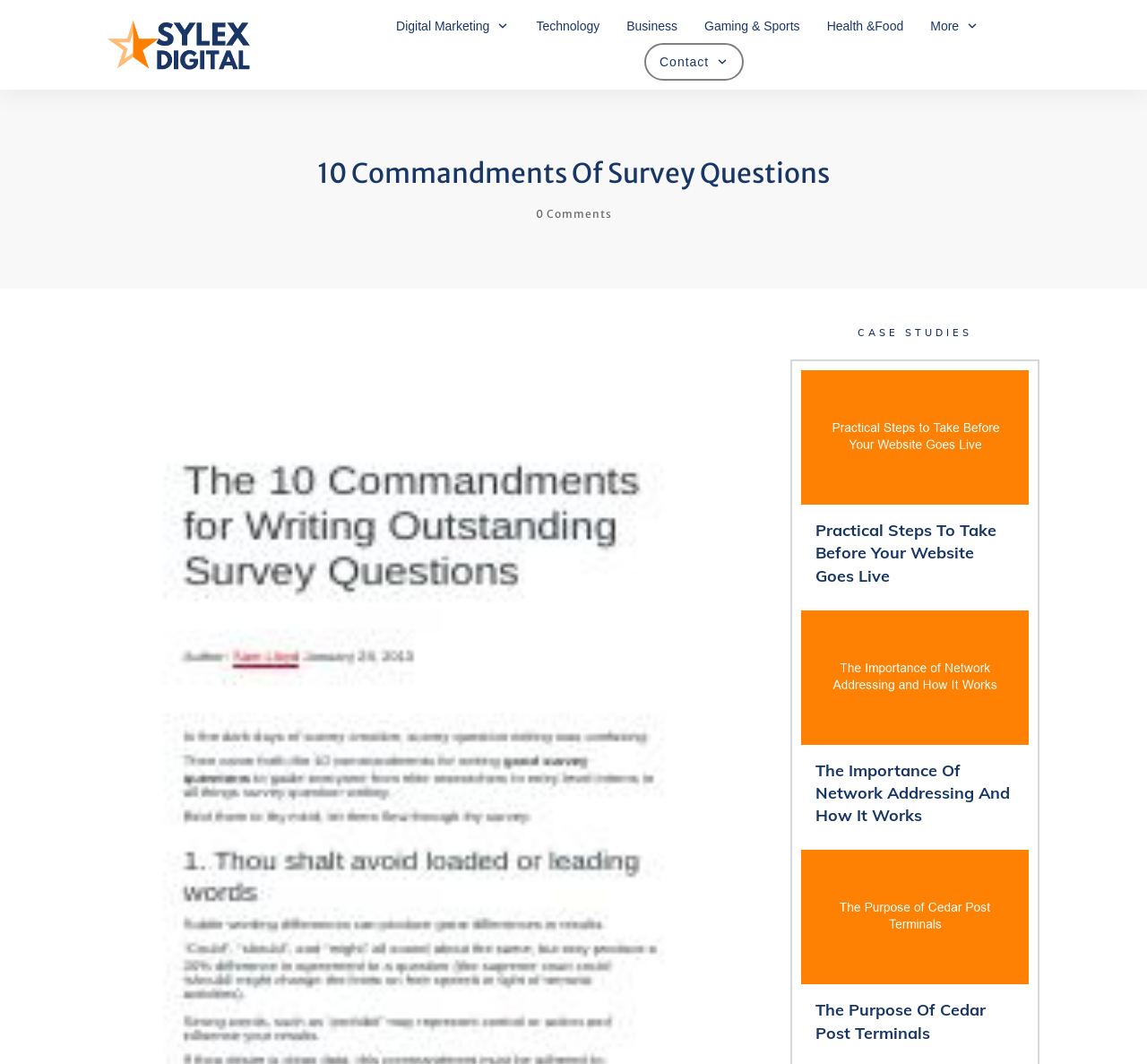Find and specify the bounding box coordinates that correspond to the clickable region for the instruction: "Click on the 'Technology' link".

[0.467, 0.013, 0.523, 0.036]